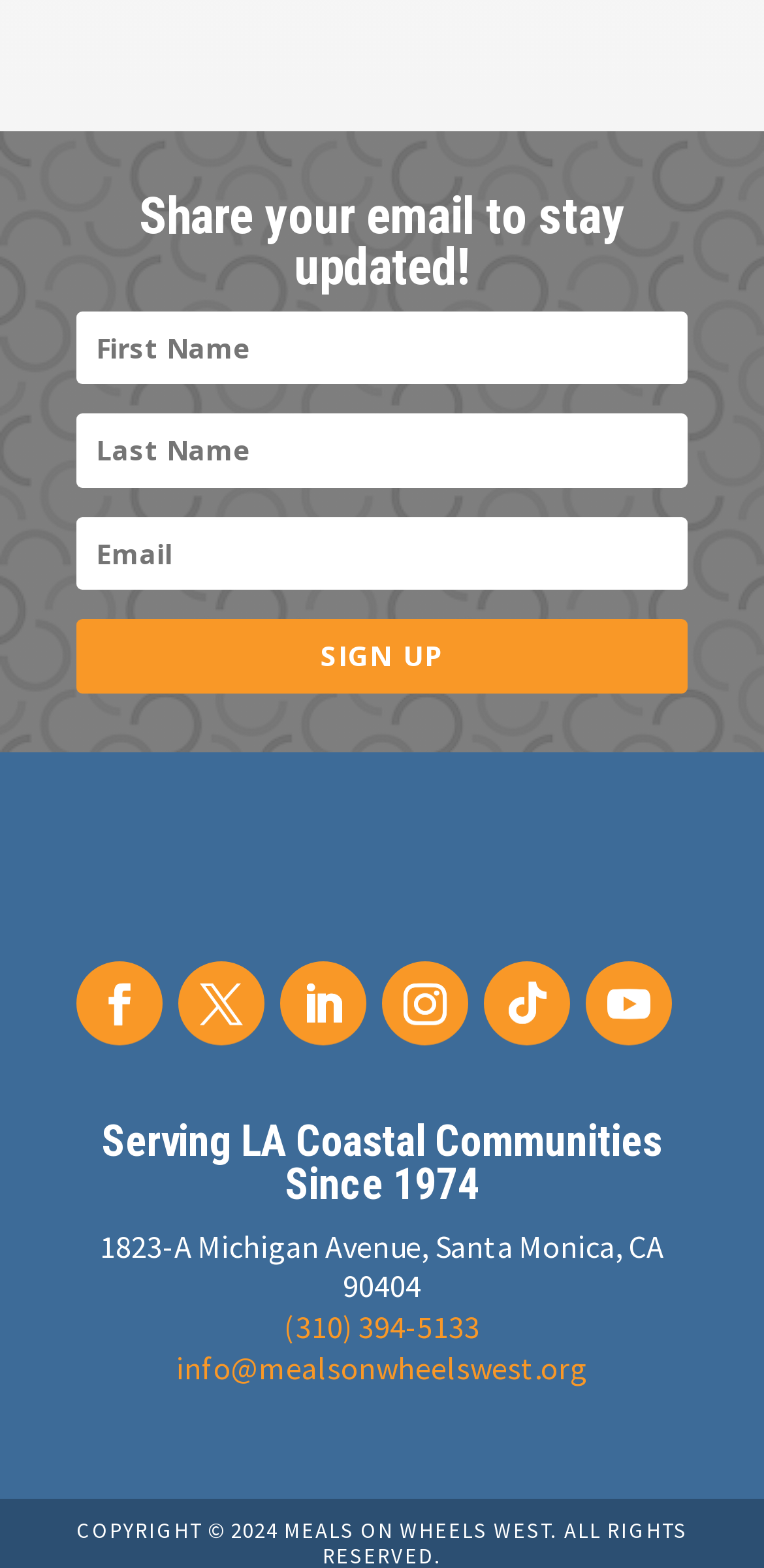Based on the image, please respond to the question with as much detail as possible:
What is the address of the organization?

I found the address of the organization by looking at the static text element that contains the address information.